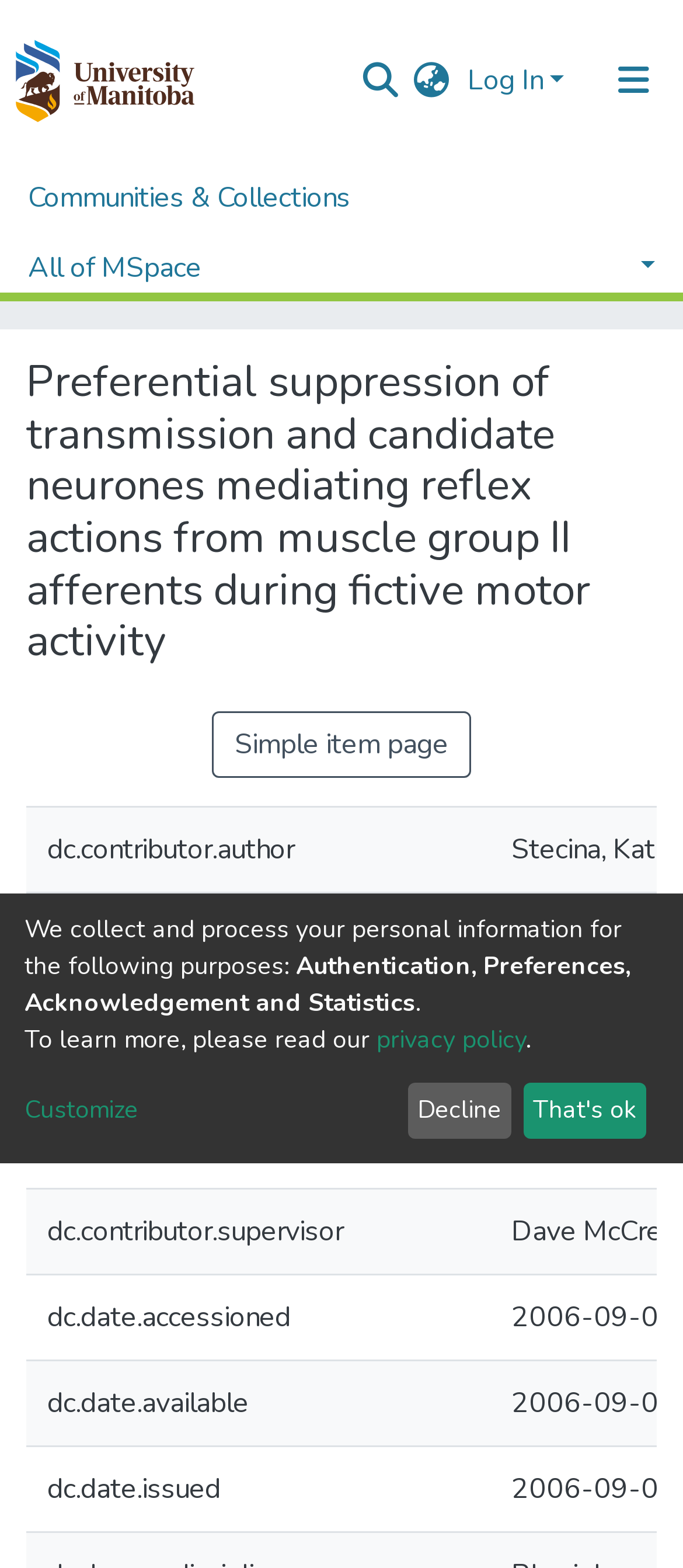What is the language switch button for?
Please provide a detailed and thorough answer to the question.

I found a language switch button at the top right corner of the webpage, which suggests that it is for switching the language of the webpage.